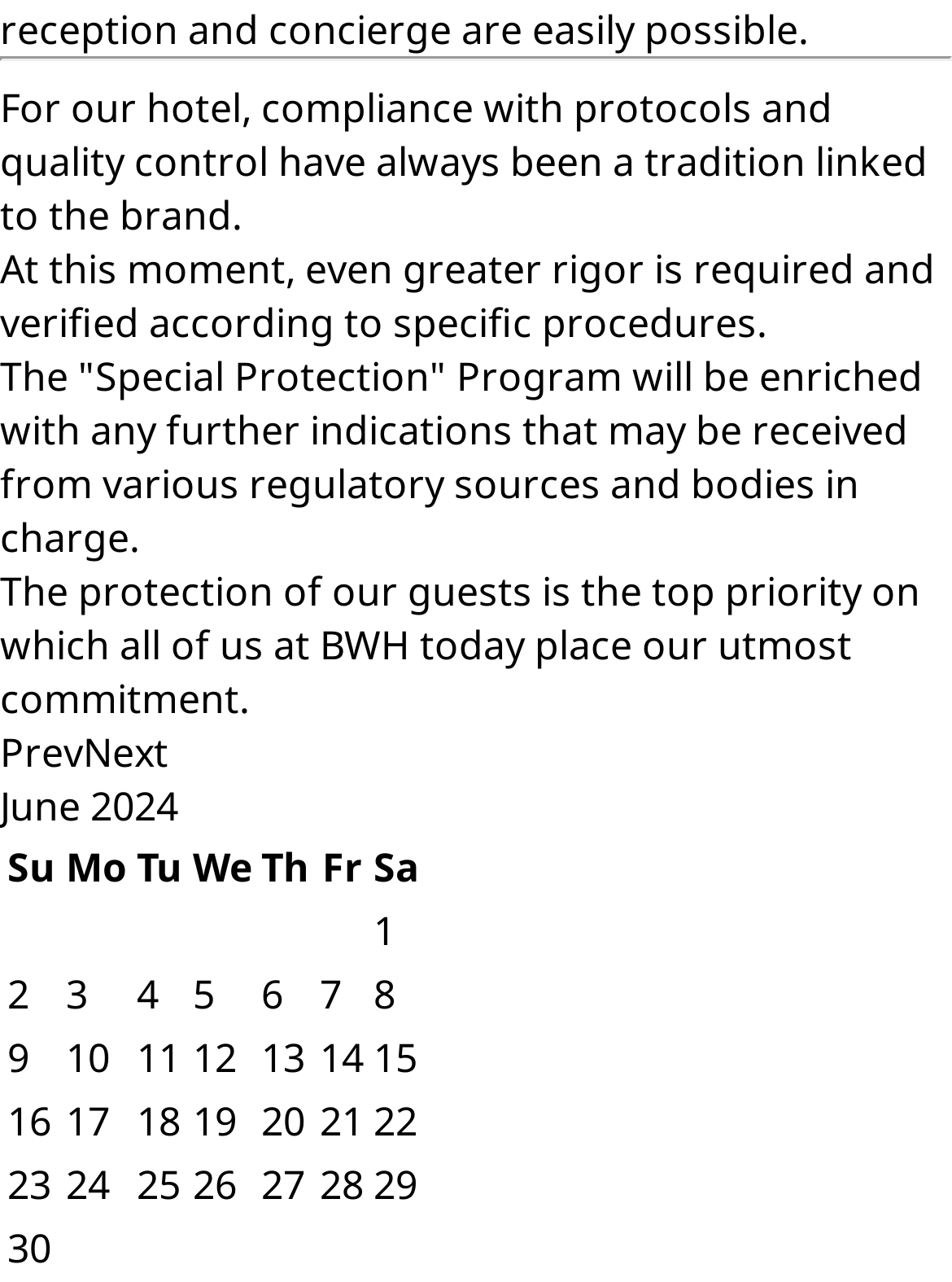From the element description 29, predict the bounding box coordinates of the UI element. The coordinates must be specified in the format (top-left x, top-left y, bottom-right x, bottom-right y) and should be within the 0 to 1 range.

[0.392, 0.903, 0.438, 0.945]